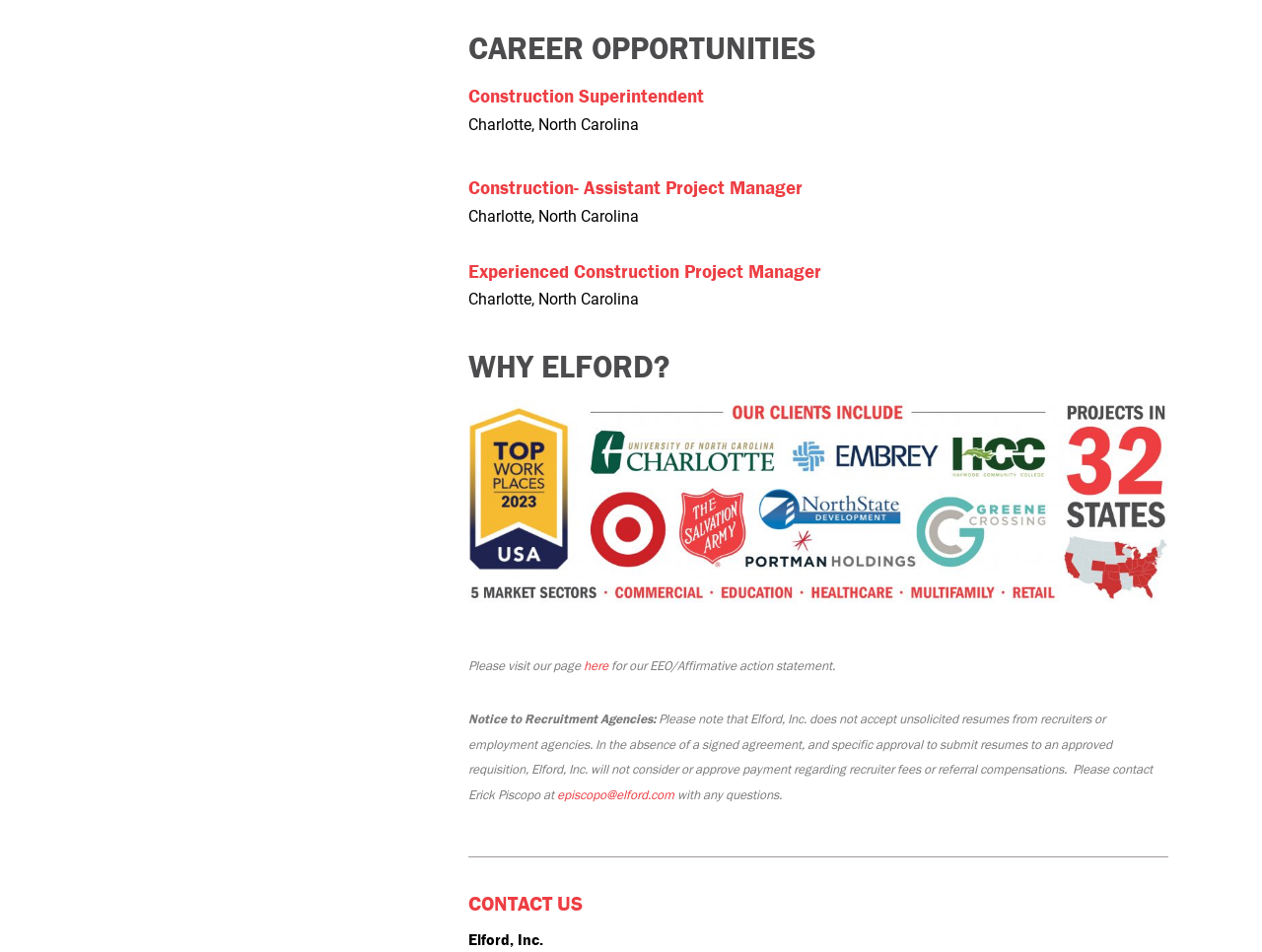What is the purpose of the 'WHY ELFORD?' section?
Examine the image closely and answer the question with as much detail as possible.

I inferred the purpose of the 'WHY ELFORD?' section by looking at its location on the webpage and its heading, which suggests that it provides information about the company.